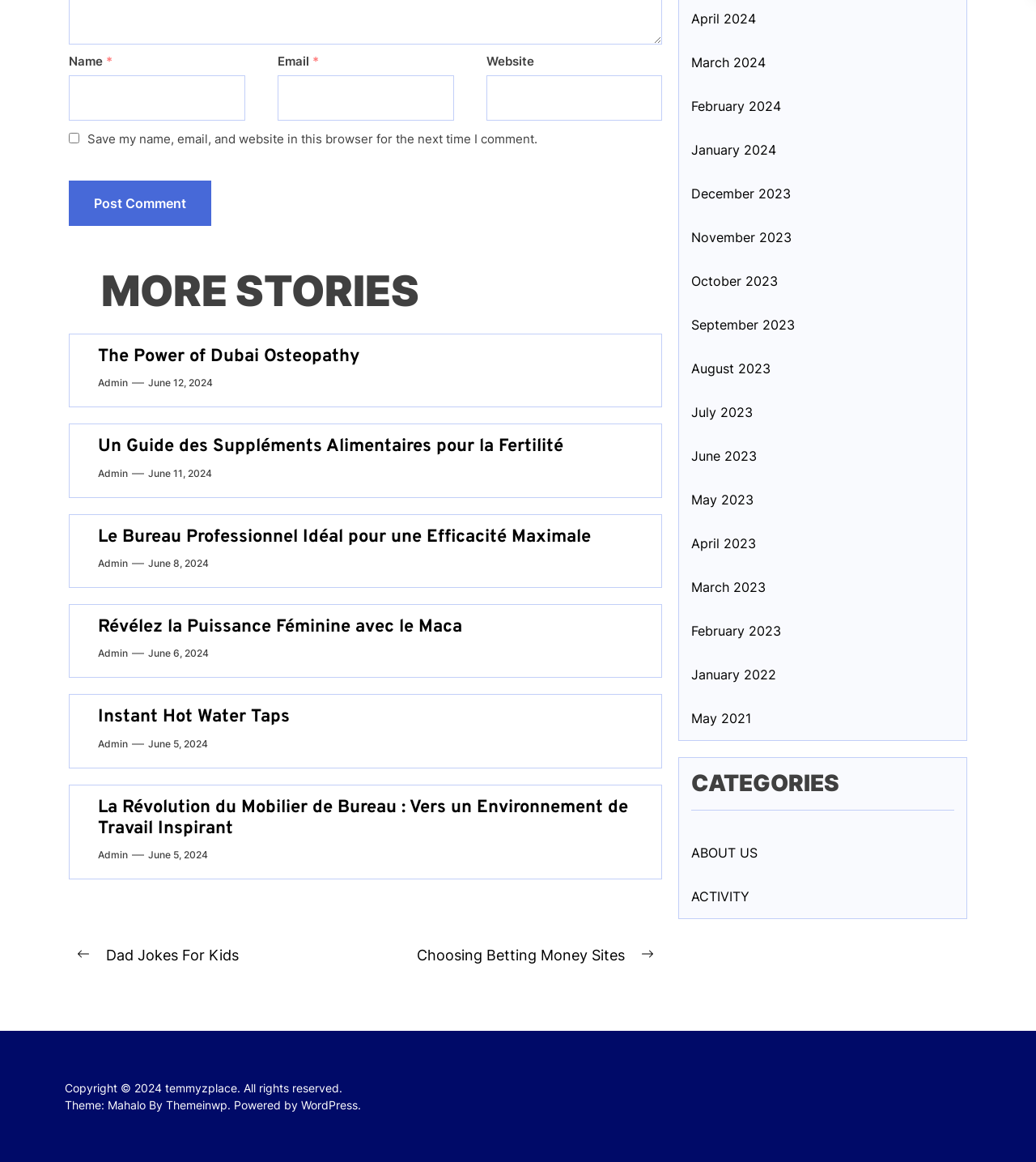Please specify the bounding box coordinates in the format (top-left x, top-left y, bottom-right x, bottom-right y), with all values as floating point numbers between 0 and 1. Identify the bounding box of the UI element described by: parent_node: Email * aria-describedby="email-notes" name="email"

[0.268, 0.065, 0.438, 0.104]